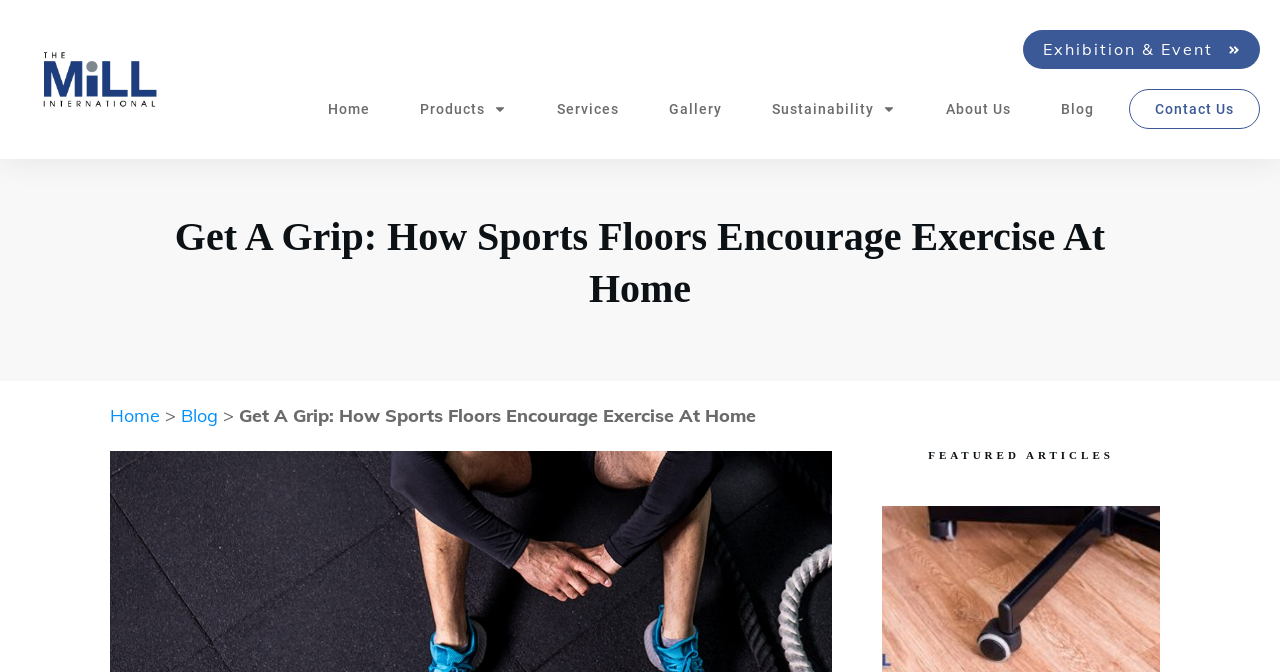How many navigation links are there? Refer to the image and provide a one-word or short phrase answer.

9